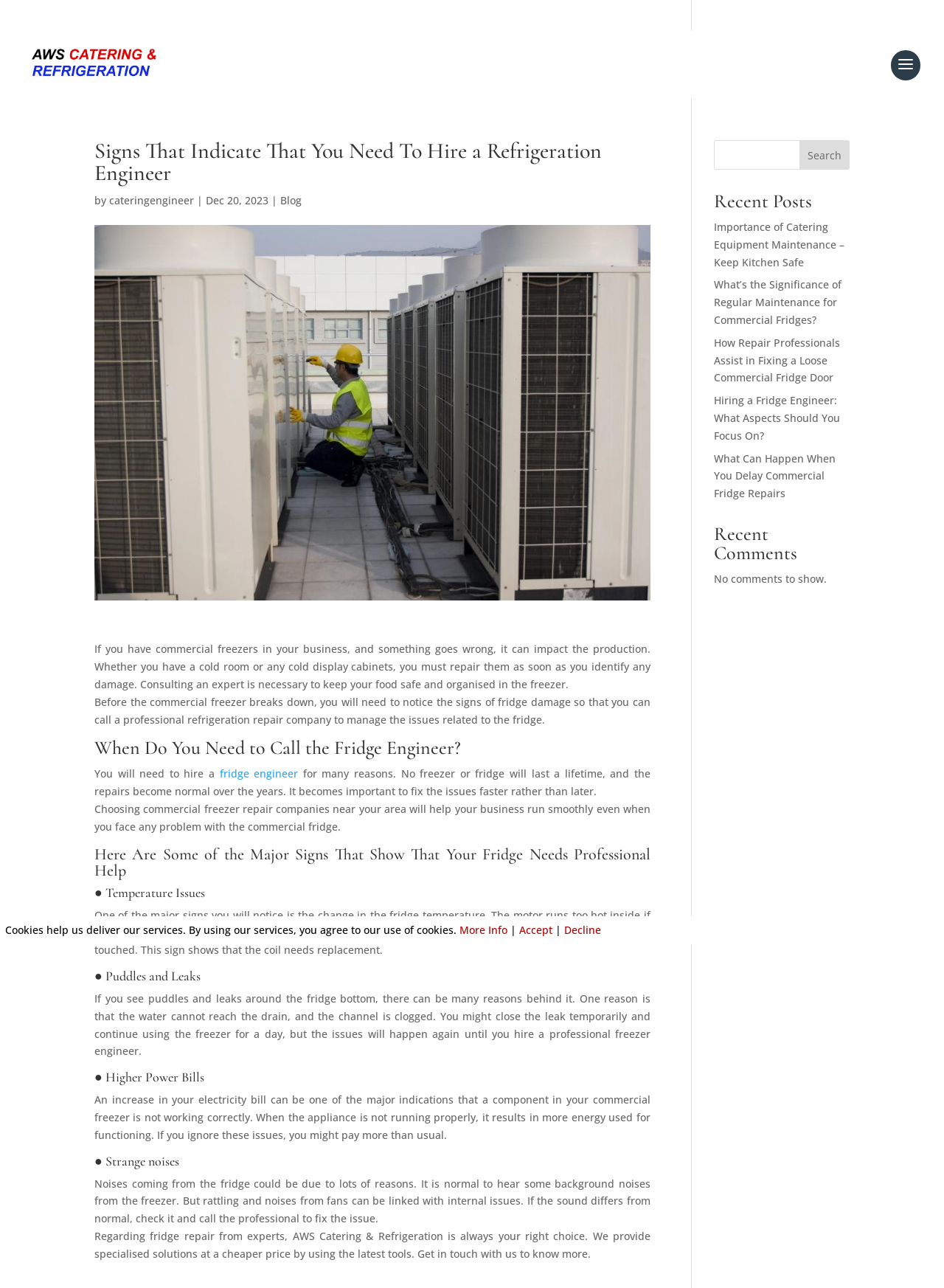Find and extract the text of the primary heading on the webpage.

Signs That Indicate That You Need To Hire a Refrigeration Engineer